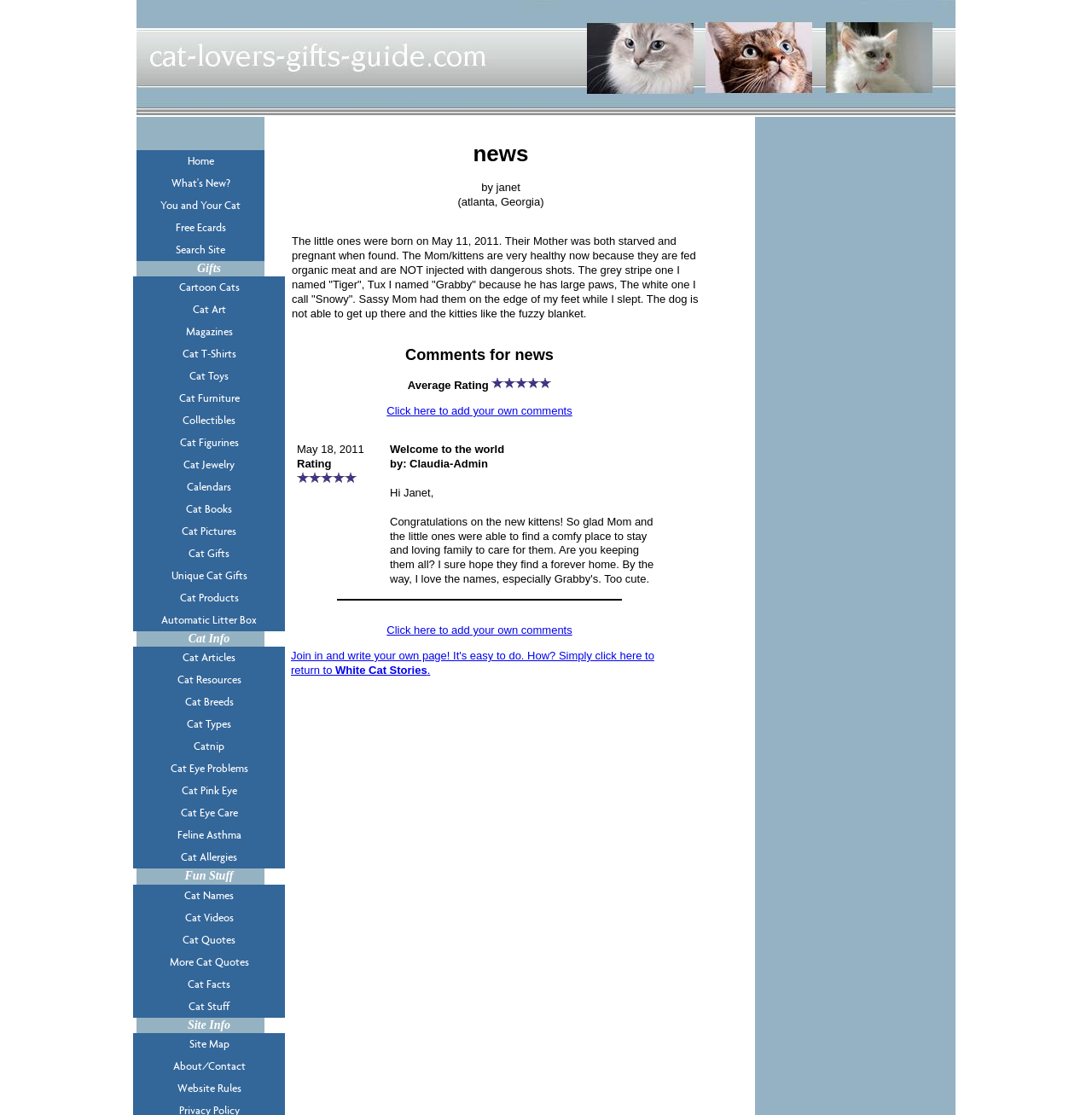Provide the bounding box coordinates of the UI element that matches the description: "You and Your Cat".

[0.125, 0.174, 0.242, 0.194]